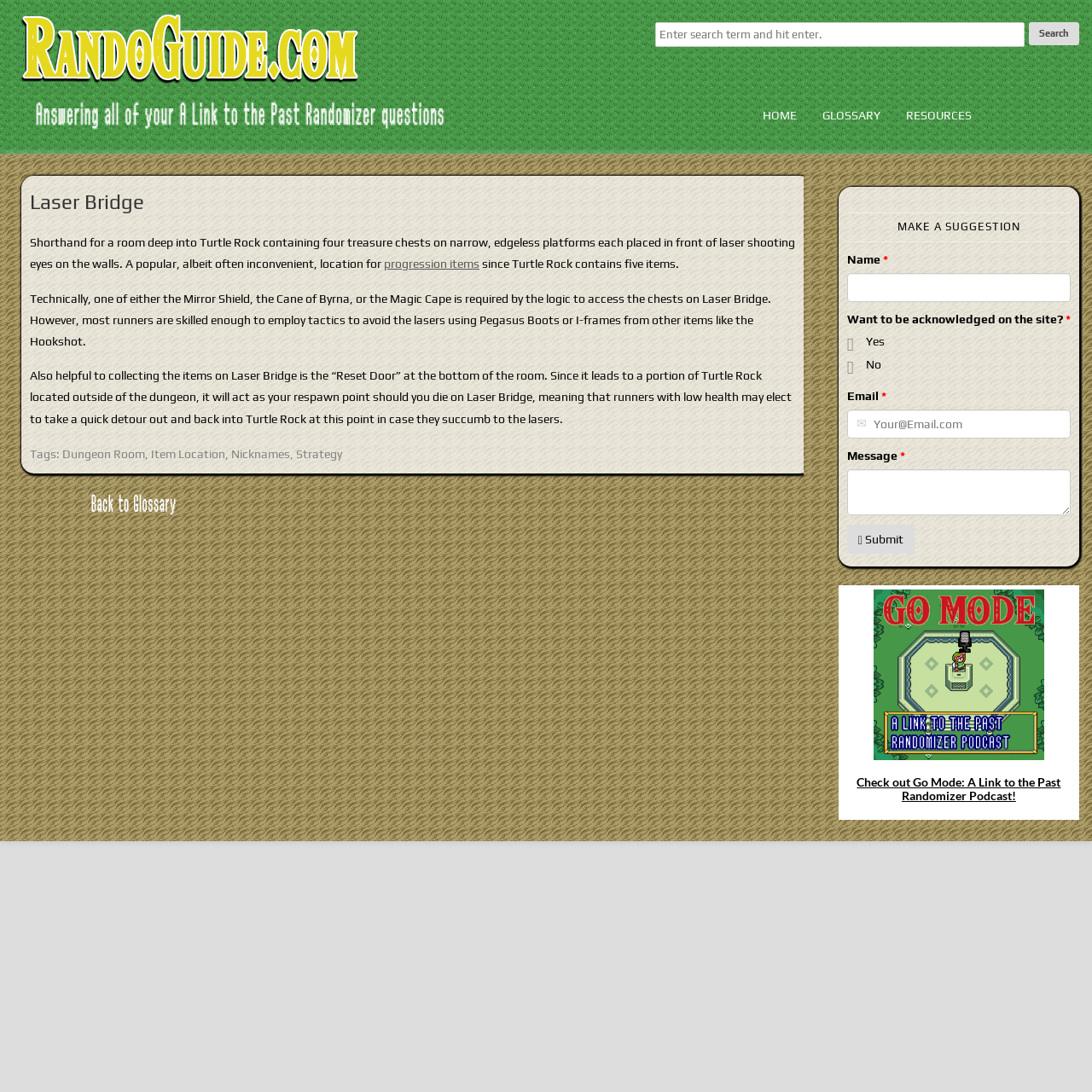Provide a one-word or short-phrase answer to the question:
What is the function of the 'Reset Door' at the bottom of the room?

Respawn point